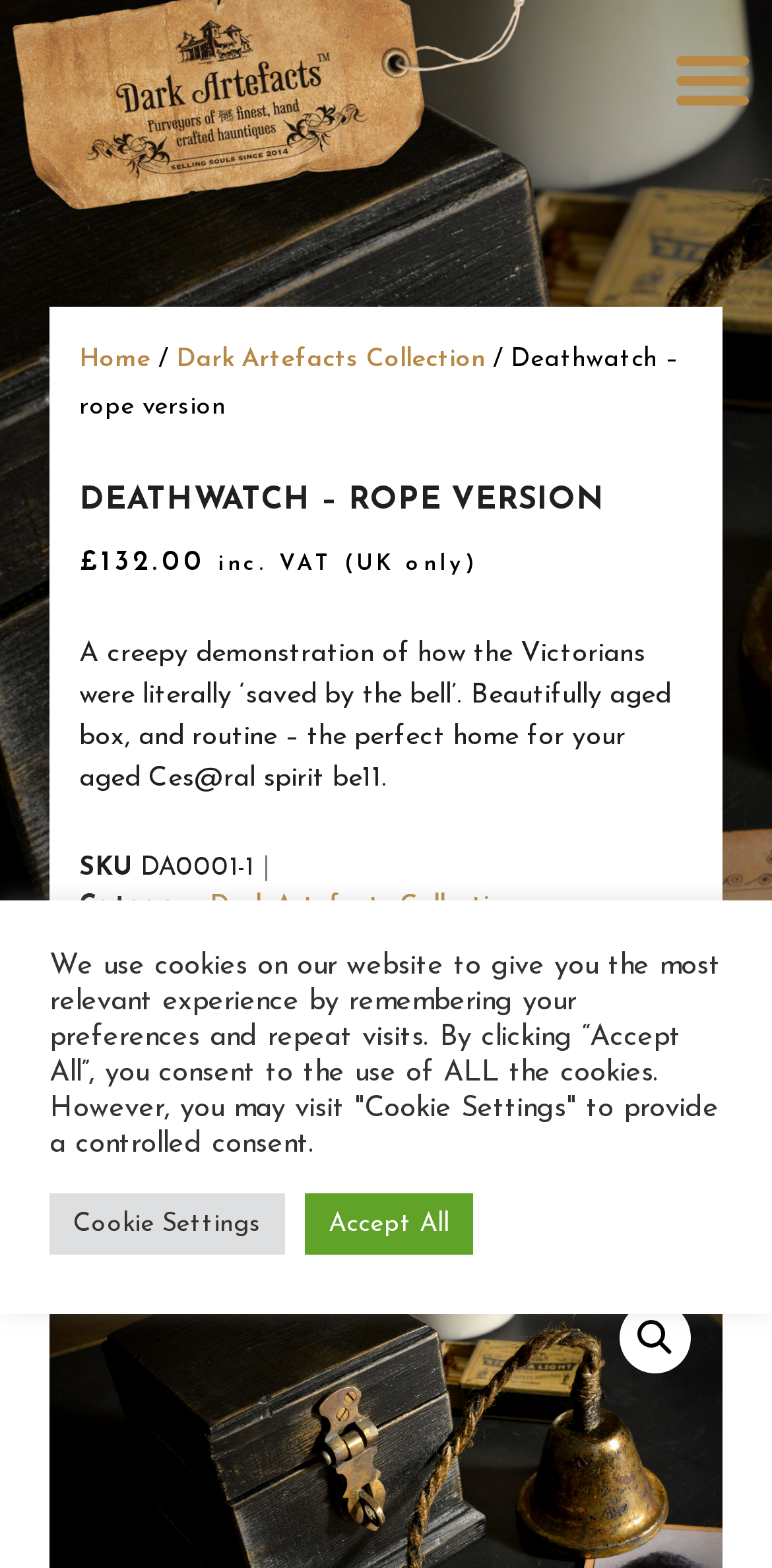Bounding box coordinates are specified in the format (top-left x, top-left y, bottom-right x, bottom-right y). All values are floating point numbers bounded between 0 and 1. Please provide the bounding box coordinate of the region this sentence describes: Cookie Settings

[0.064, 0.761, 0.369, 0.8]